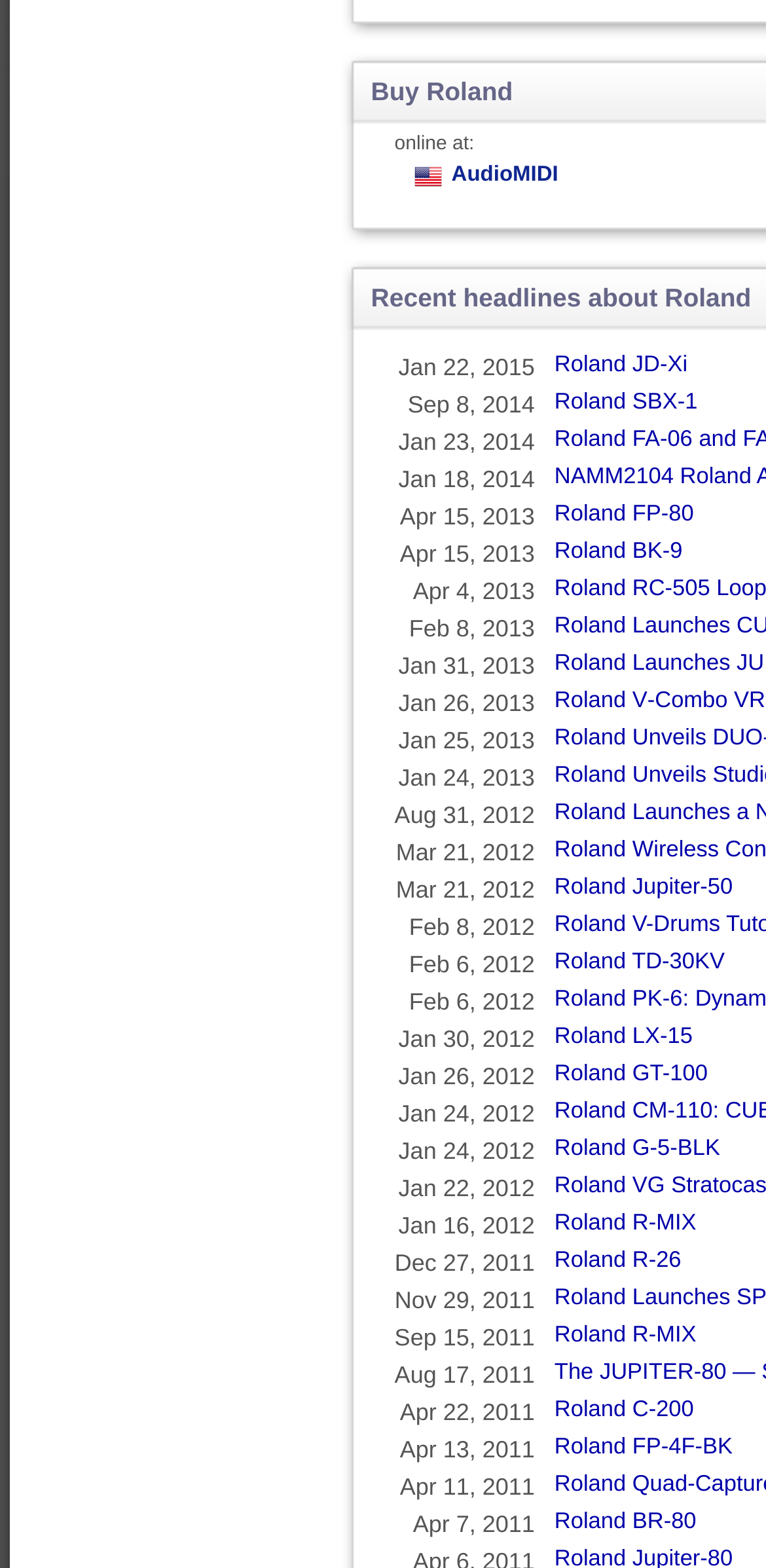Please determine the bounding box coordinates of the element to click in order to execute the following instruction: "Explore This is exactly what You Must Realise About Inverter & UPS". The coordinates should be four float numbers between 0 and 1, specified as [left, top, right, bottom].

None